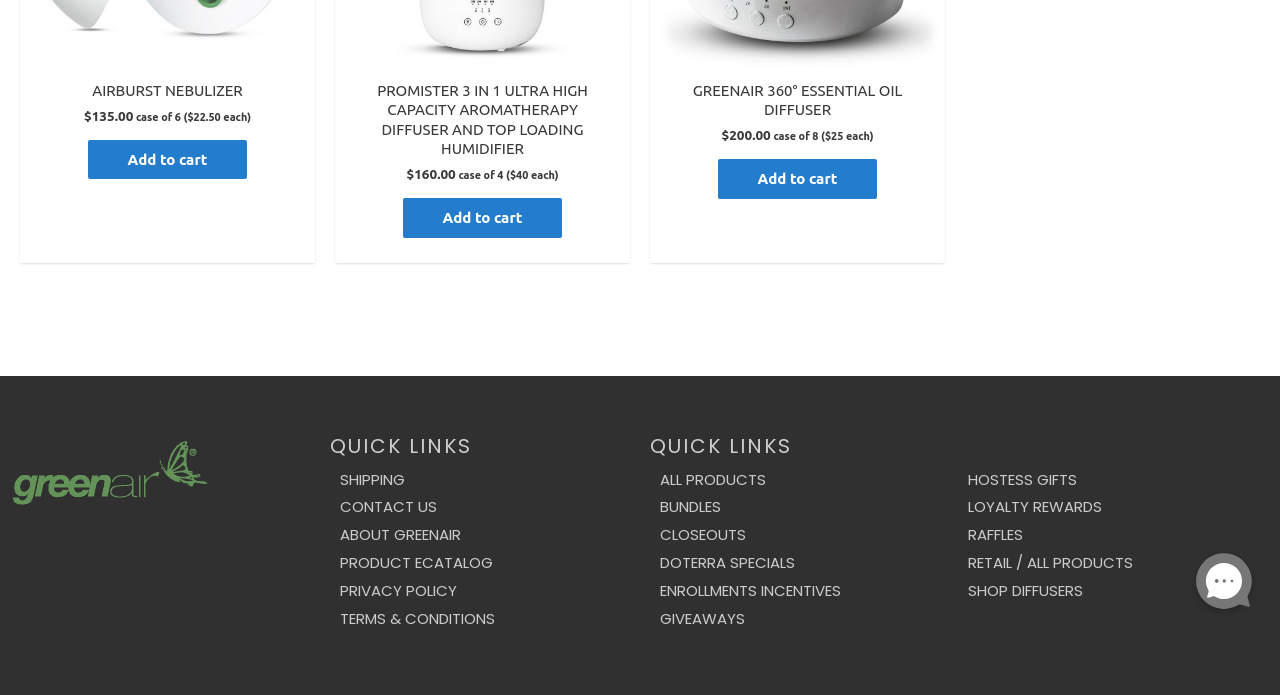Please provide the bounding box coordinates for the UI element as described: "Retail / All Products". The coordinates must be four floats between 0 and 1, represented as [left, top, right, bottom].

[0.756, 0.794, 0.885, 0.825]